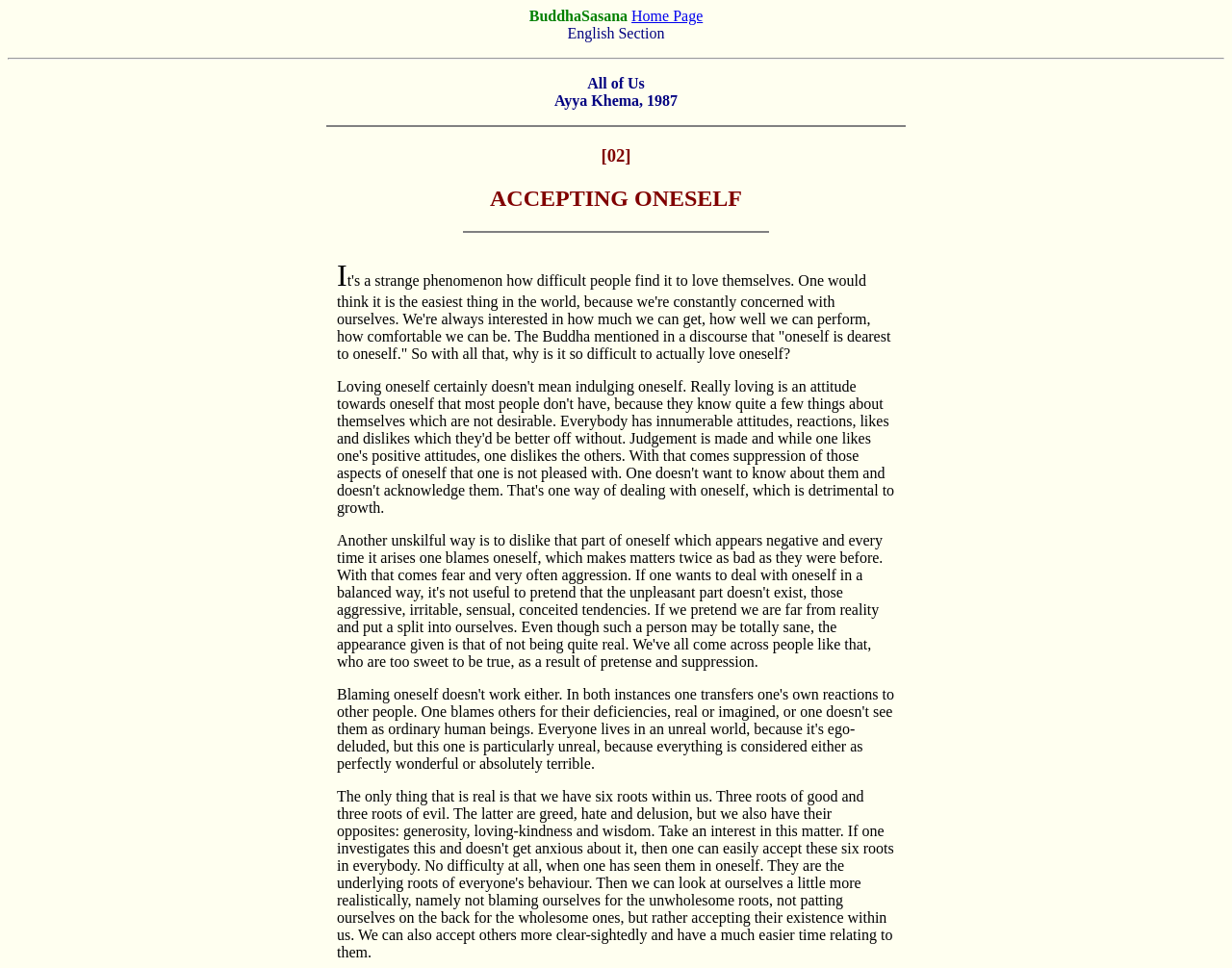What is the name of the author?
Please provide a detailed and comprehensive answer to the question.

The author's name is mentioned in the text 'Ayya Khema, 1987' which is located below the title 'All of Us'.